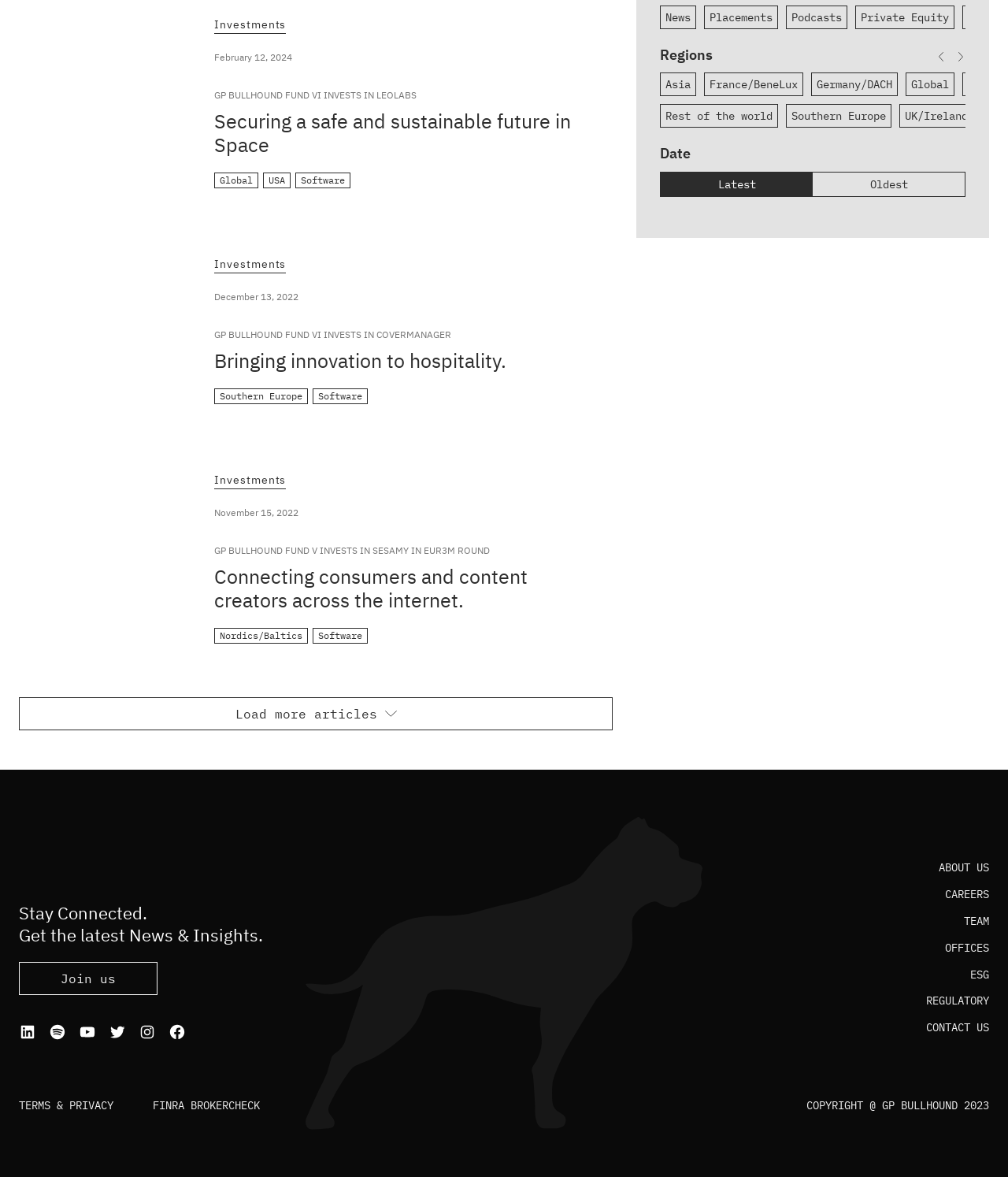Provide the bounding box coordinates of the UI element this sentence describes: "LinkedIn".

[0.019, 0.87, 0.036, 0.884]